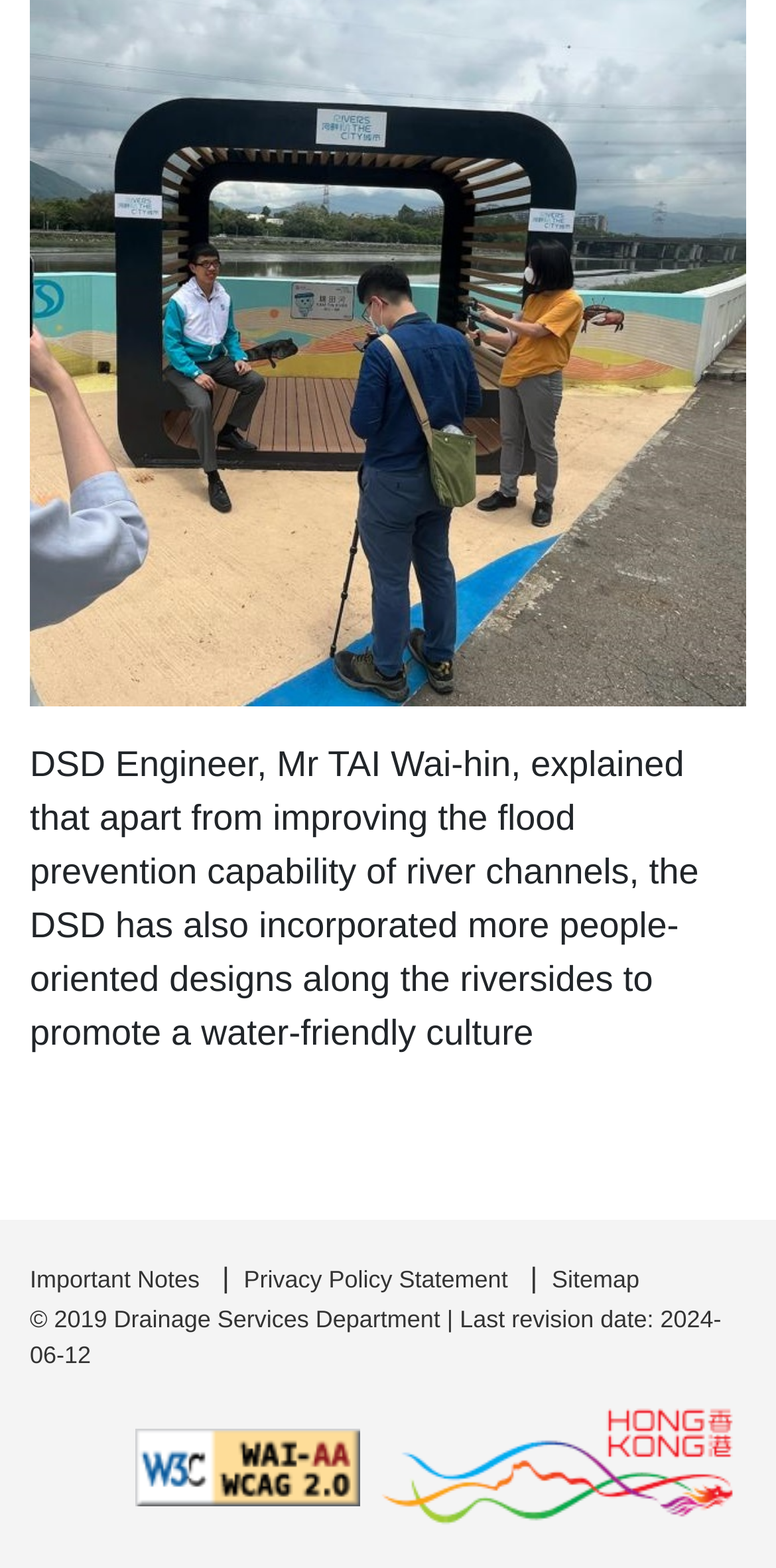Locate the bounding box of the UI element described in the following text: "alt="WCAG2AA Conformance Icon"".

[0.173, 0.925, 0.463, 0.946]